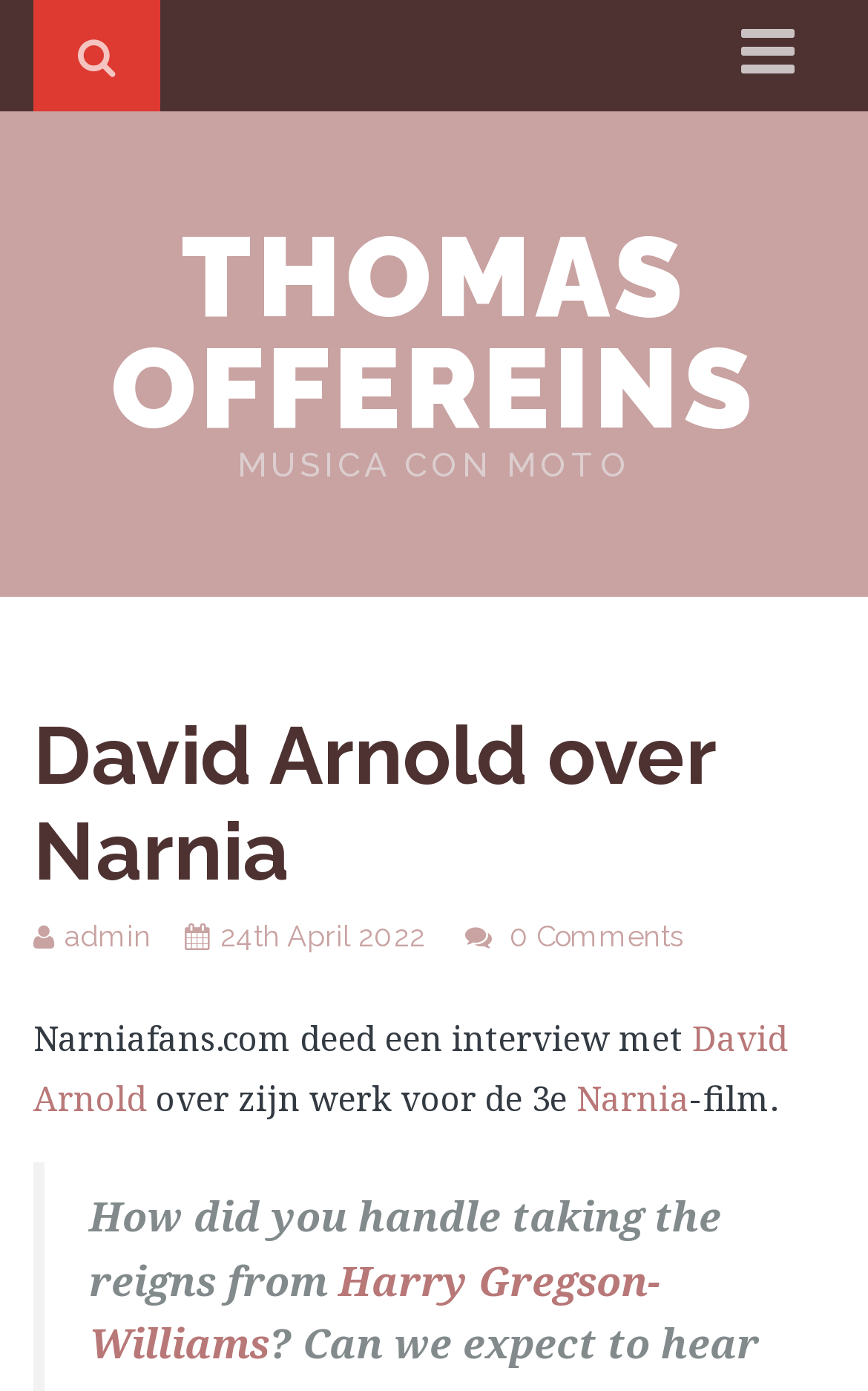Determine the bounding box for the UI element described here: "WisentInvincible00:000:00 / 3:39".

None